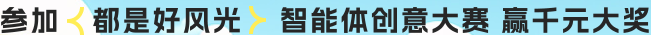What is the purpose of the competition?
Using the details shown in the screenshot, provide a comprehensive answer to the question.

The competition aims to invite individuals to showcase their innovation skills in AI-related projects, thereby inspiring creativity in this field.